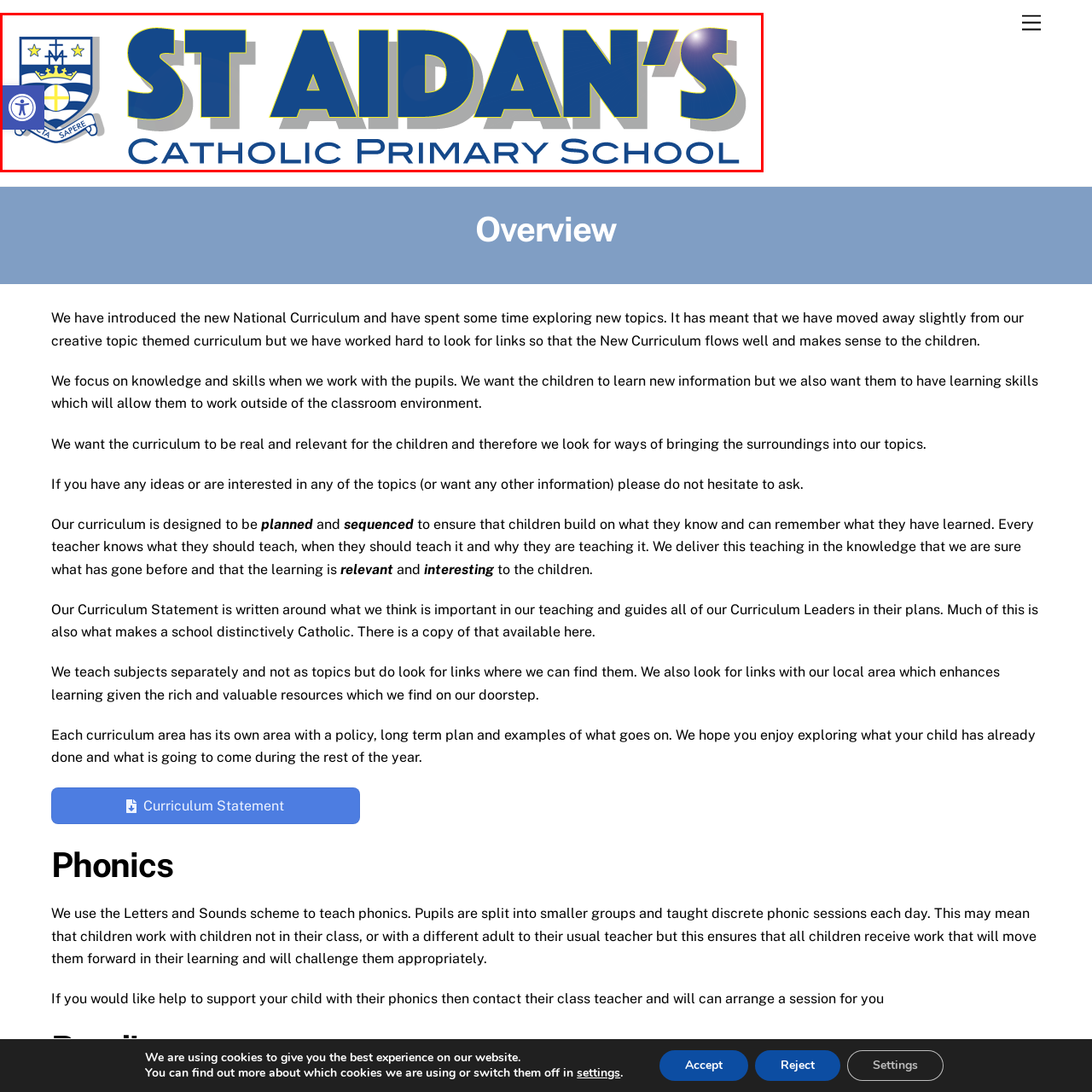Give a detailed account of the visual elements present in the image highlighted by the red border.

The image represents the logo of St Aidan's Catholic Primary School. It features the school's name prominently displayed in bold, blue lettering, with "ST AIDAN'S" in larger text than "CATHOLIC PRIMARY SCHOOL," which is rendered in a smaller, but equally clear font below. Accompanying the text is a stylized emblem on the left side of the logo, likely depicting a shield featuring symbols relevant to the school's Catholic identity and values. This logo serves as a visual identifier for the school, reflecting its commitment to education and community.